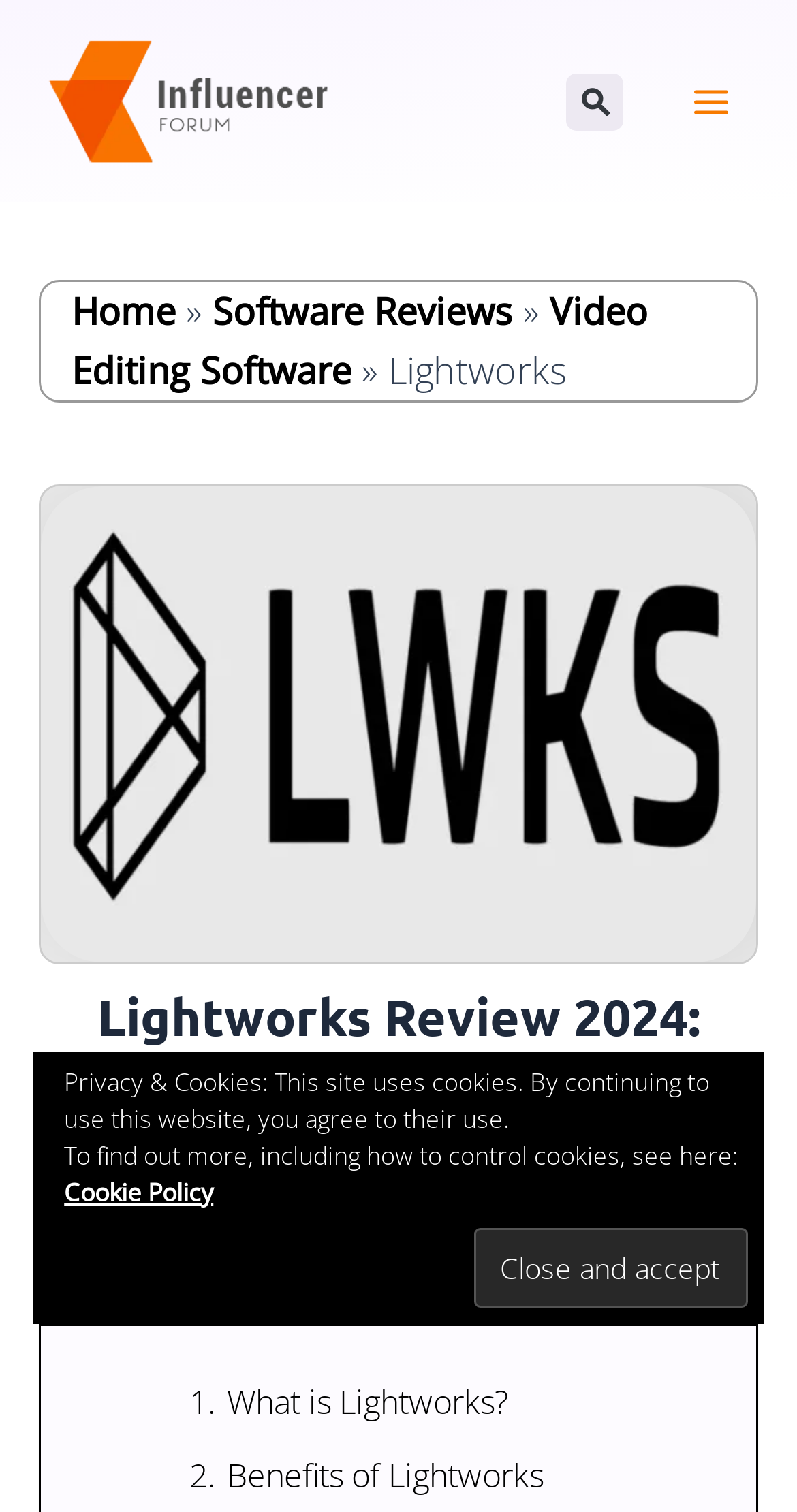Determine the bounding box coordinates of the area to click in order to meet this instruction: "go to the influencer forum".

[0.051, 0.049, 0.413, 0.08]